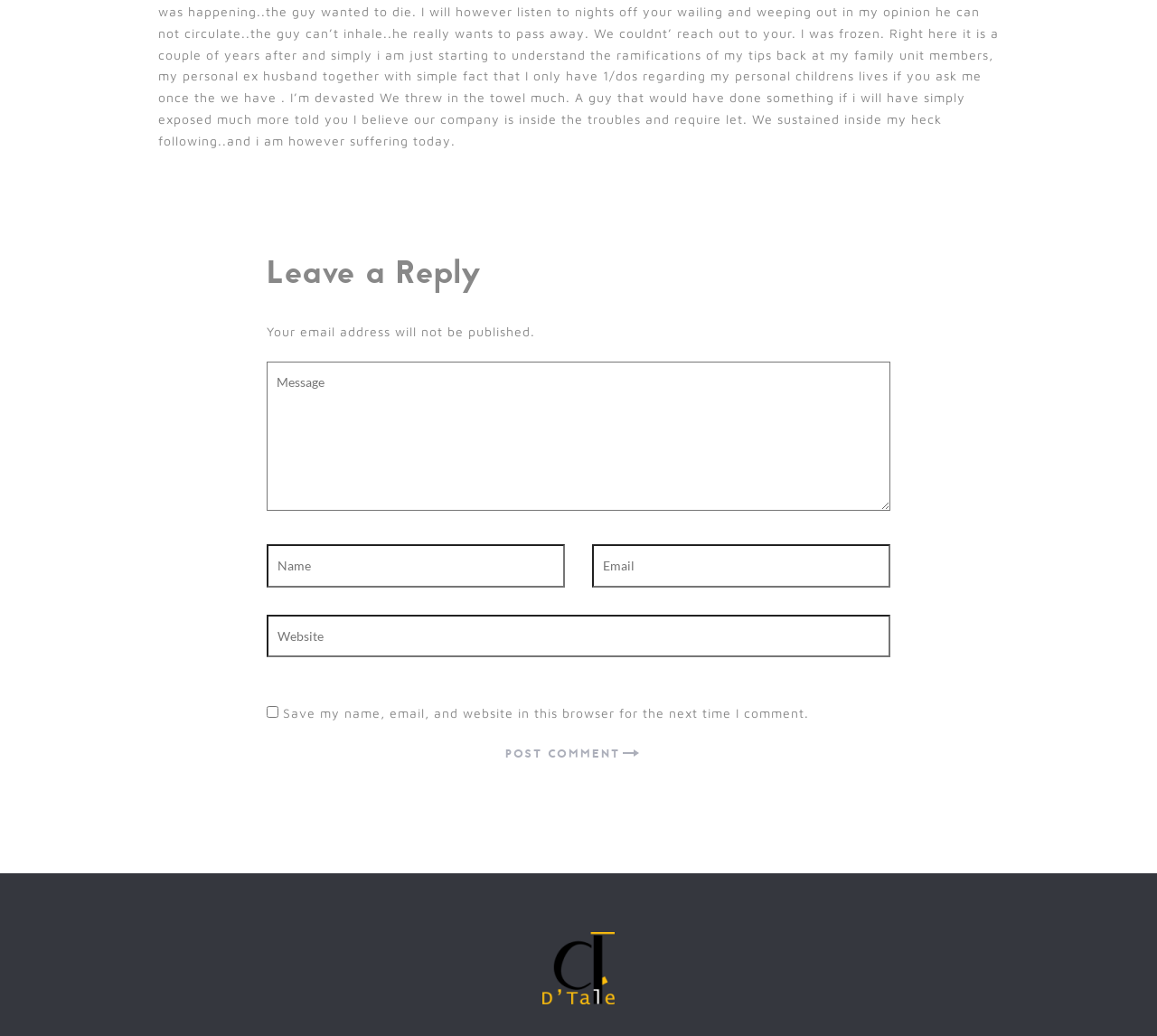Can you find the bounding box coordinates for the UI element given this description: "name="submit" value="Post Comment""? Provide the coordinates as four float numbers between 0 and 1: [left, top, right, bottom].

[0.437, 0.717, 0.563, 0.738]